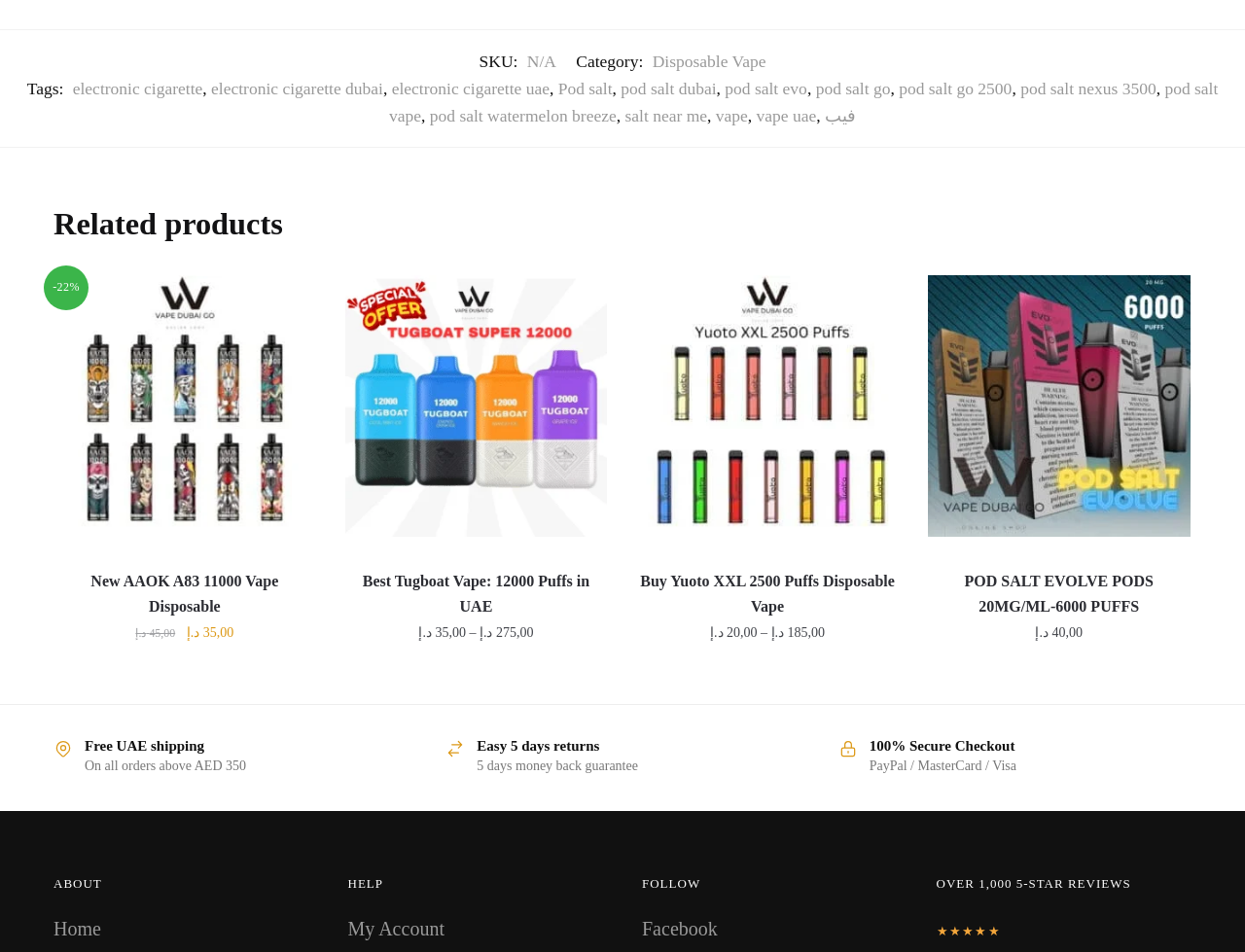Please find the bounding box coordinates of the section that needs to be clicked to achieve this instruction: "Click on the 'Facebook' link".

[0.516, 0.962, 0.576, 0.984]